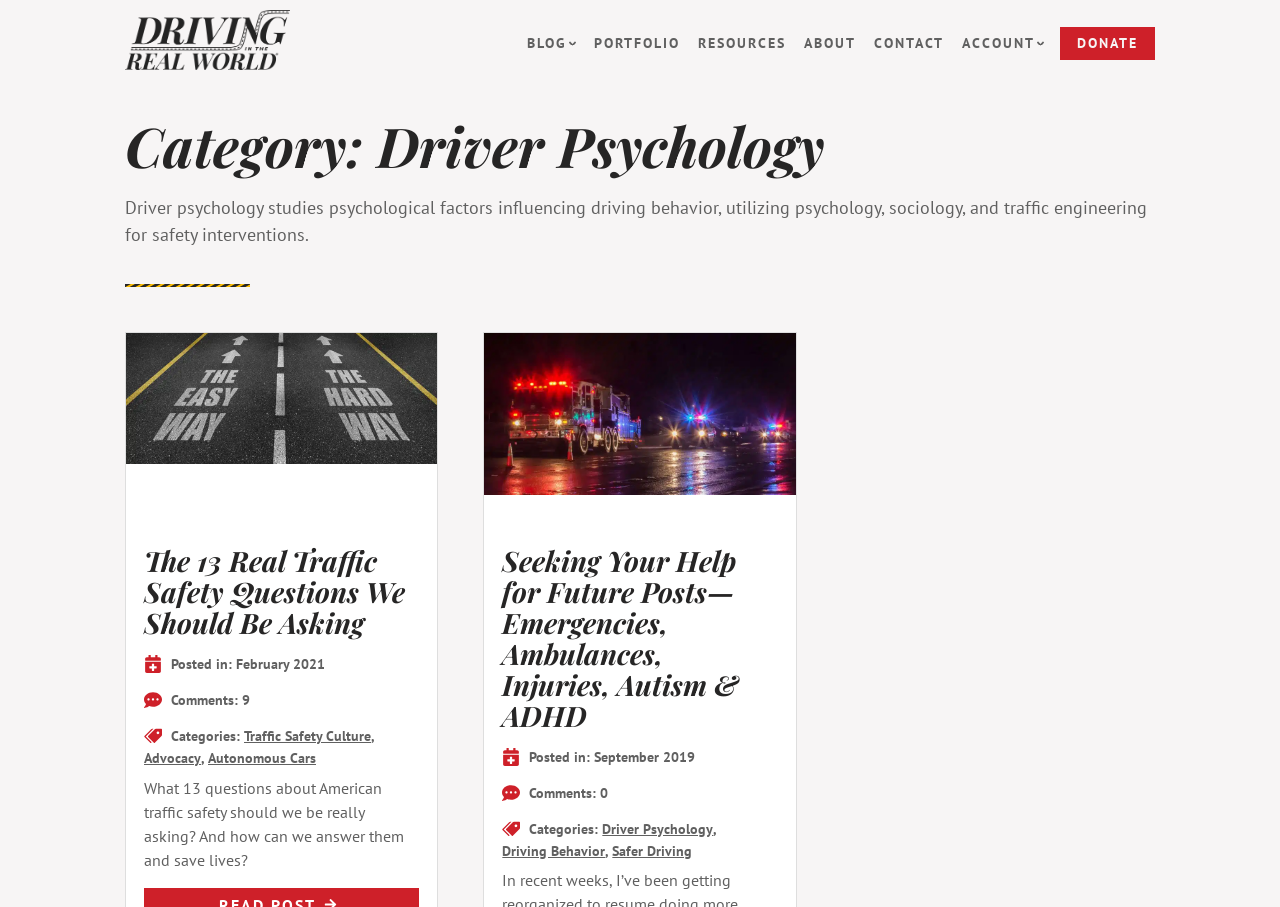What is the main topic of this webpage?
Answer the question in as much detail as possible.

Based on the webpage content, I can see that the main topic is driver psychology, which is evident from the heading 'Category: Driver Psychology' and the text 'Driver psychology studies psychological factors influencing driving behavior, utilizing psychology, sociology, and traffic engineering for safety interventions.'